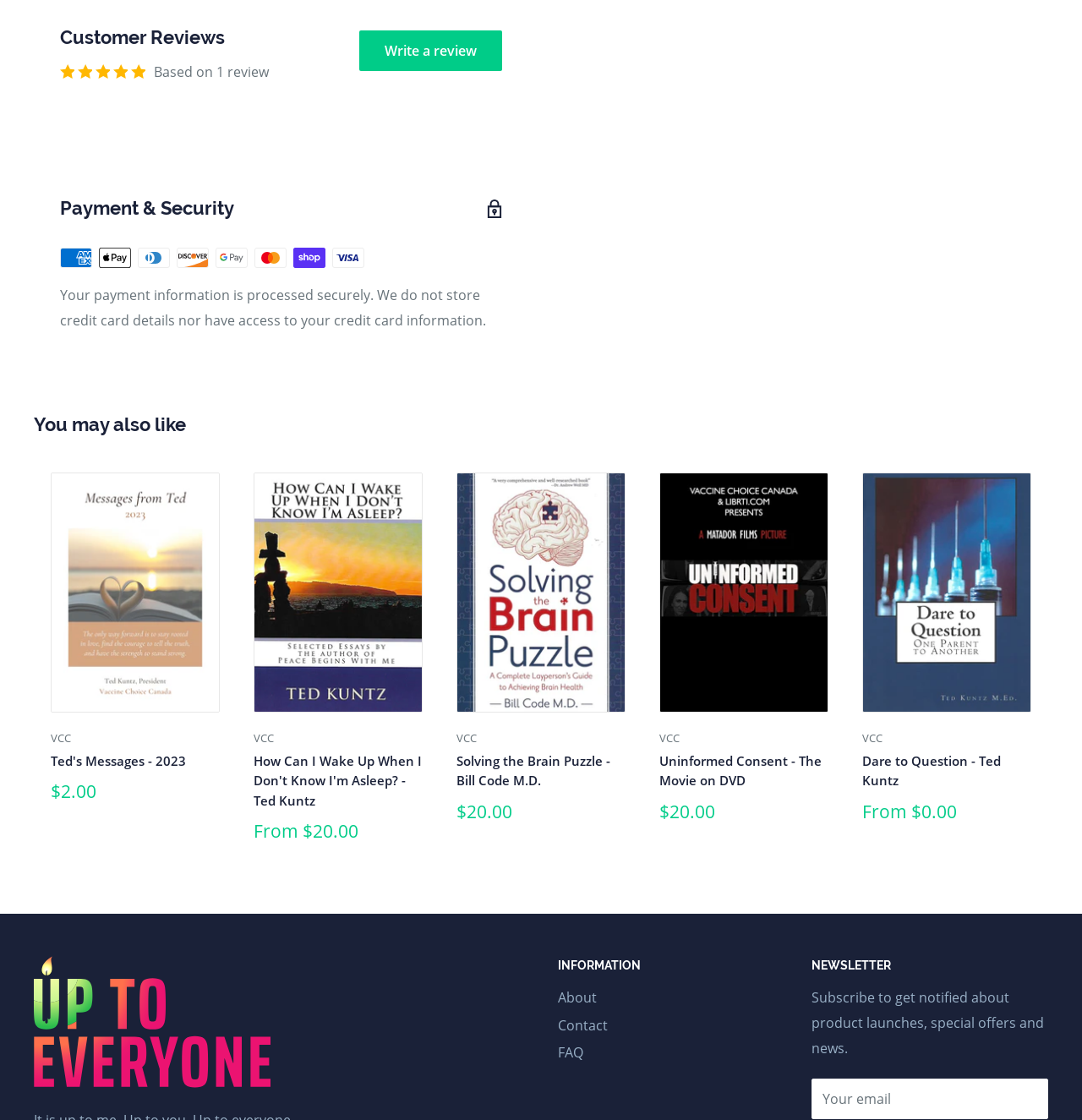Identify the bounding box of the UI component described as: "parent_node: VCC aria-label="Next"".

[0.955, 0.575, 0.982, 0.602]